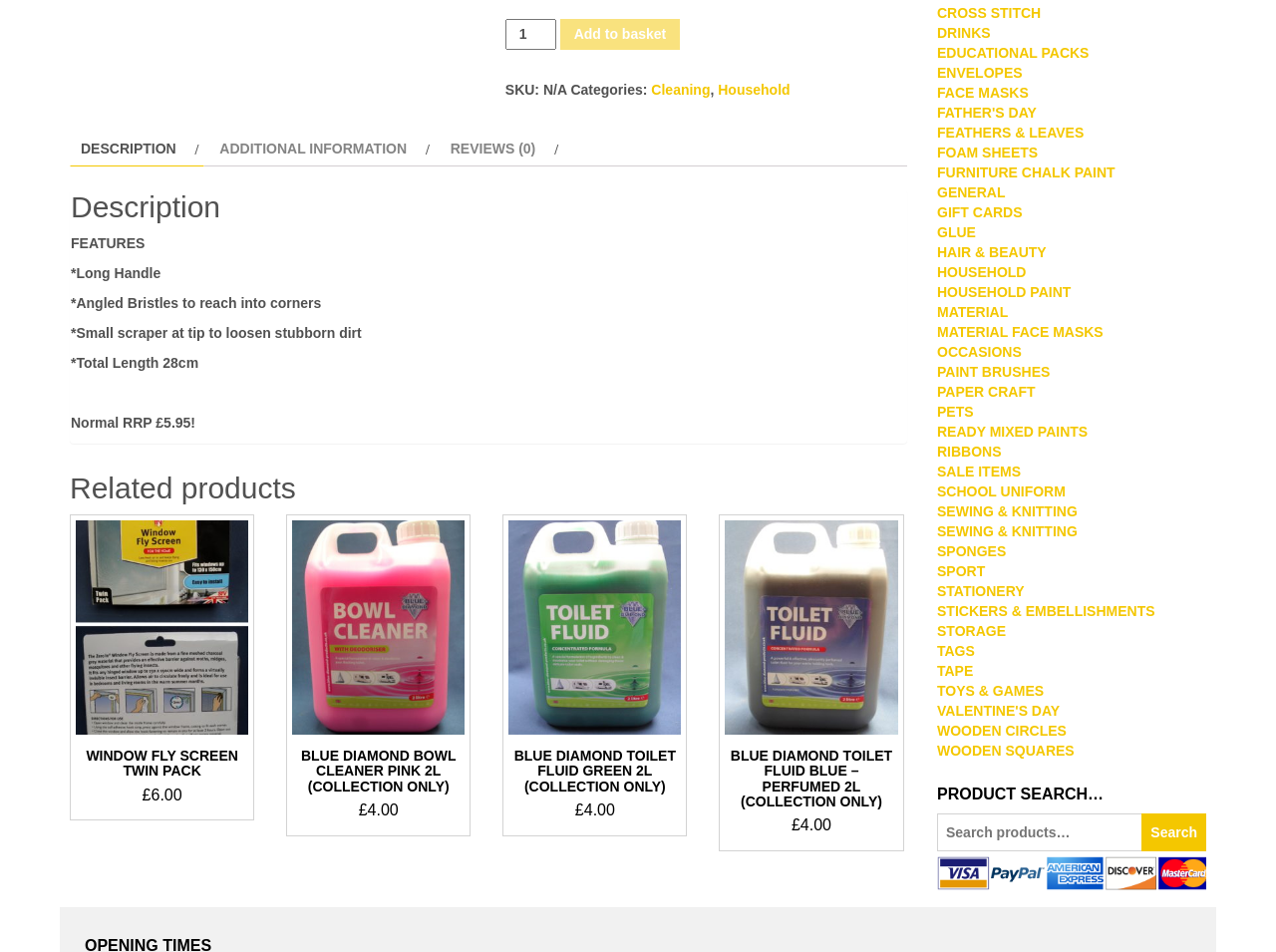Determine the bounding box coordinates for the HTML element described here: "Sport".

[0.734, 0.592, 0.772, 0.609]